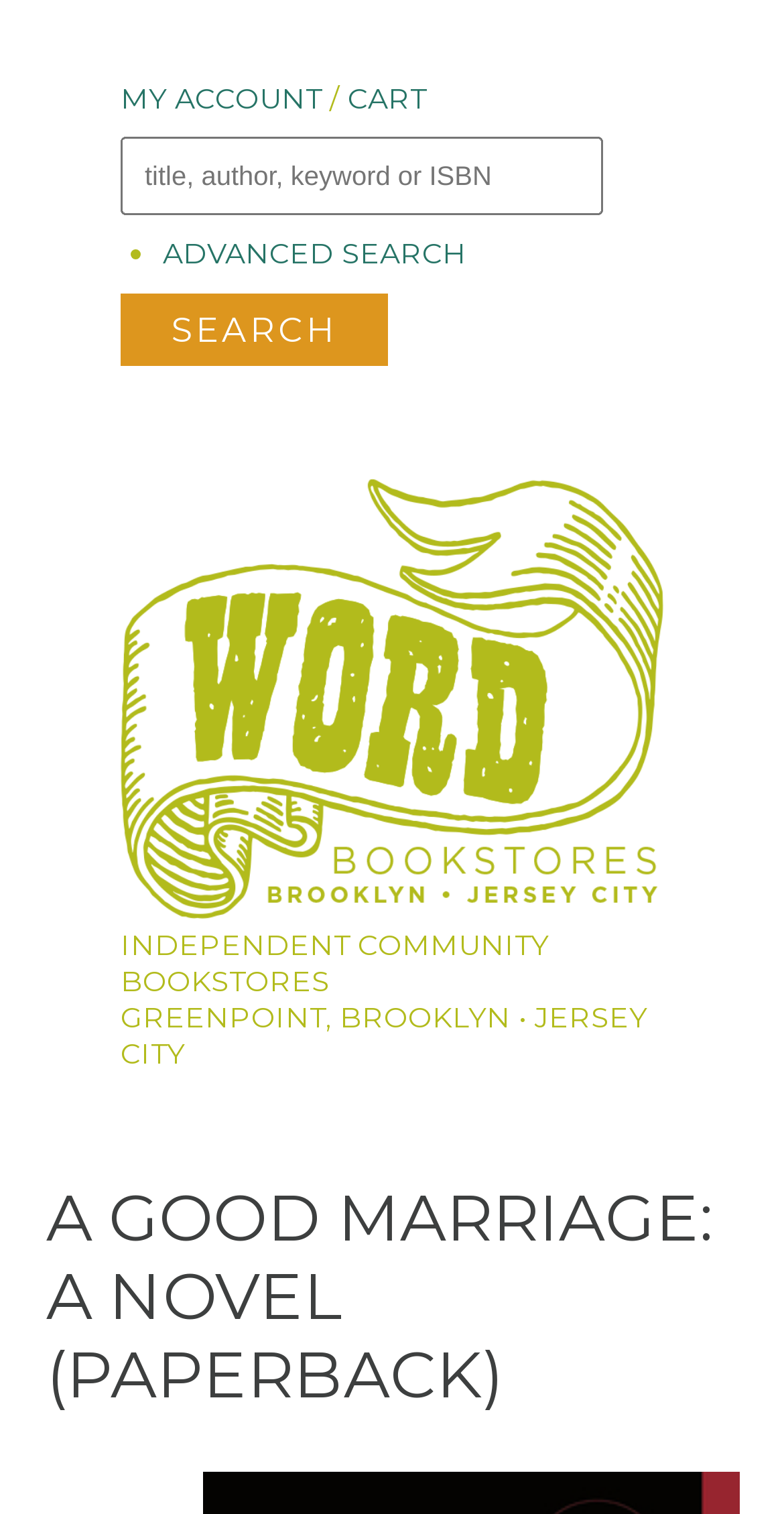What is the position of the 'MY ACCOUNT' link?
Give a single word or phrase answer based on the content of the image.

Top right